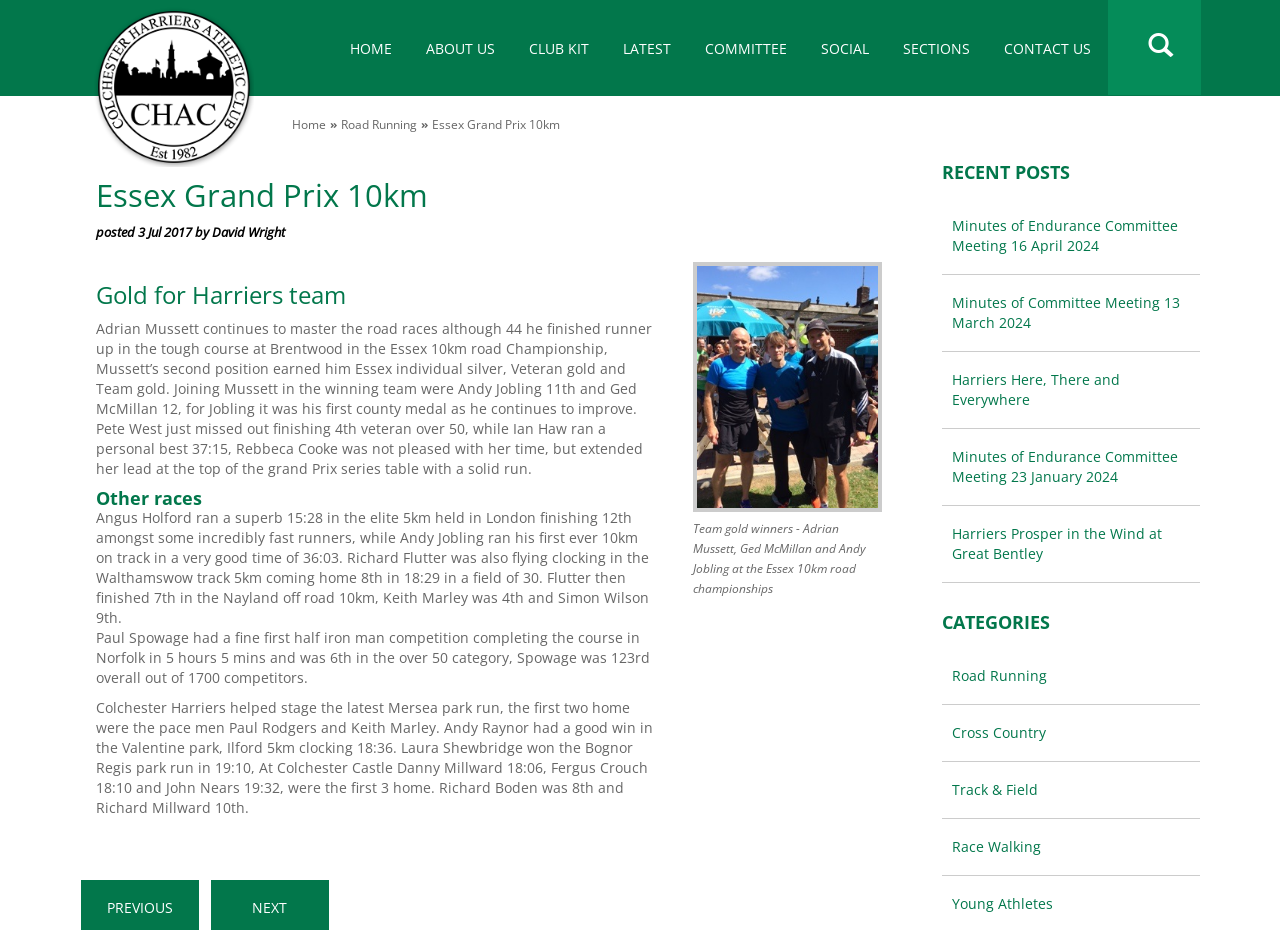Pinpoint the bounding box coordinates of the clickable element to carry out the following instruction: "Click HOME."

[0.26, 0.0, 0.319, 0.103]